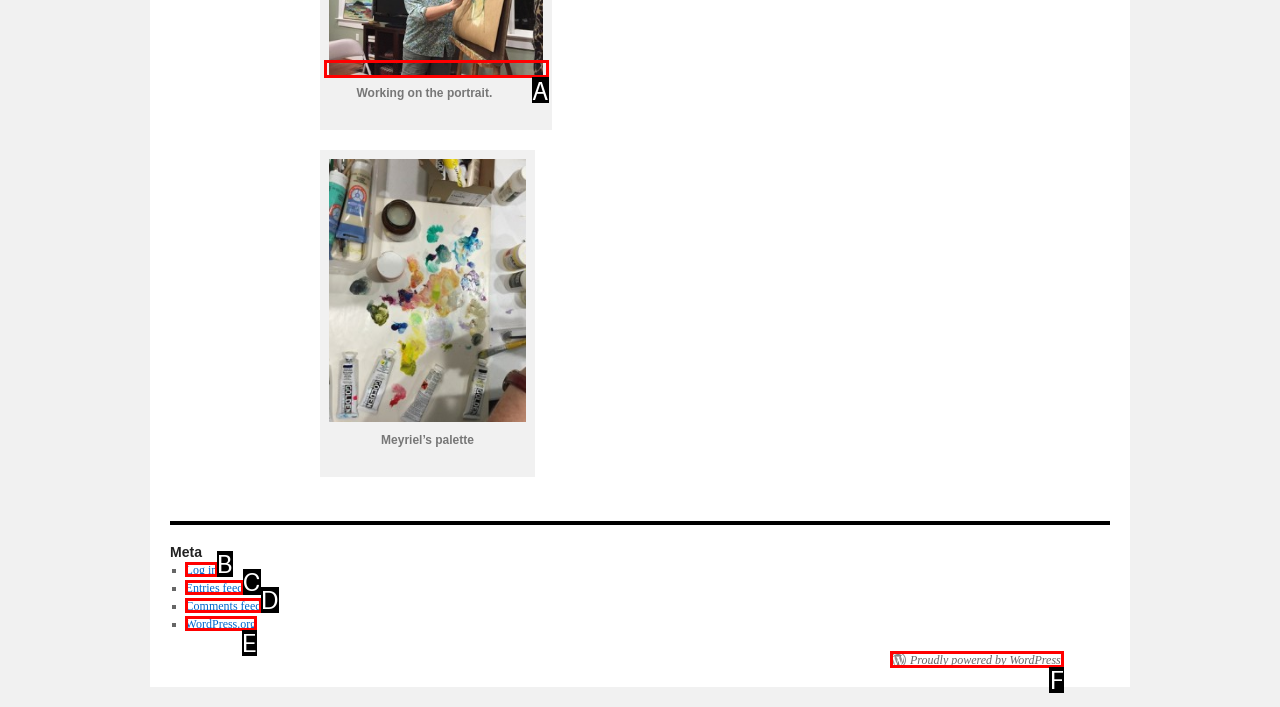Please select the letter of the HTML element that fits the description: Proudly powered by WordPress.. Answer with the option's letter directly.

F